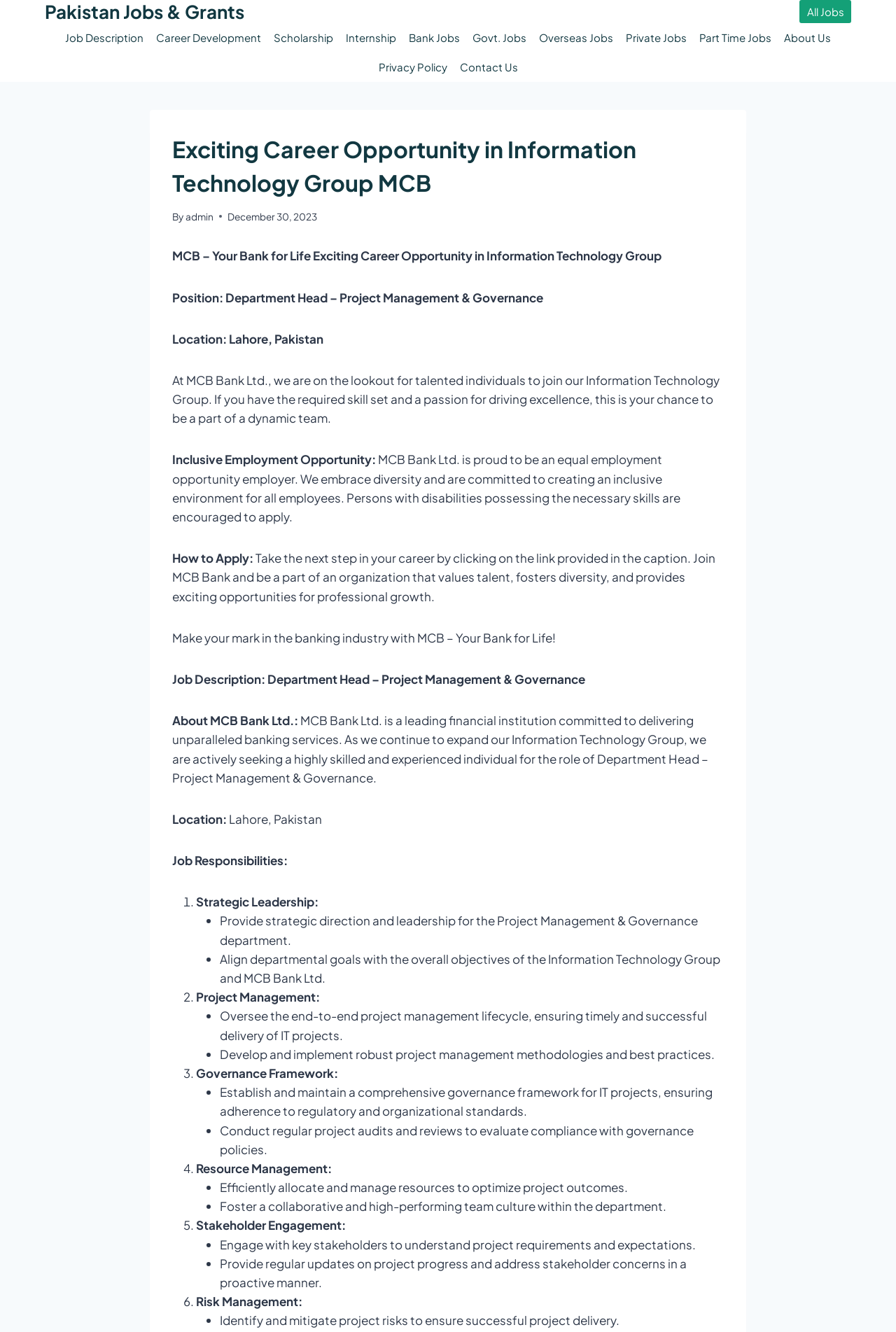Identify the headline of the webpage and generate its text content.

Exciting Career Opportunity in Information Technology Group MCB